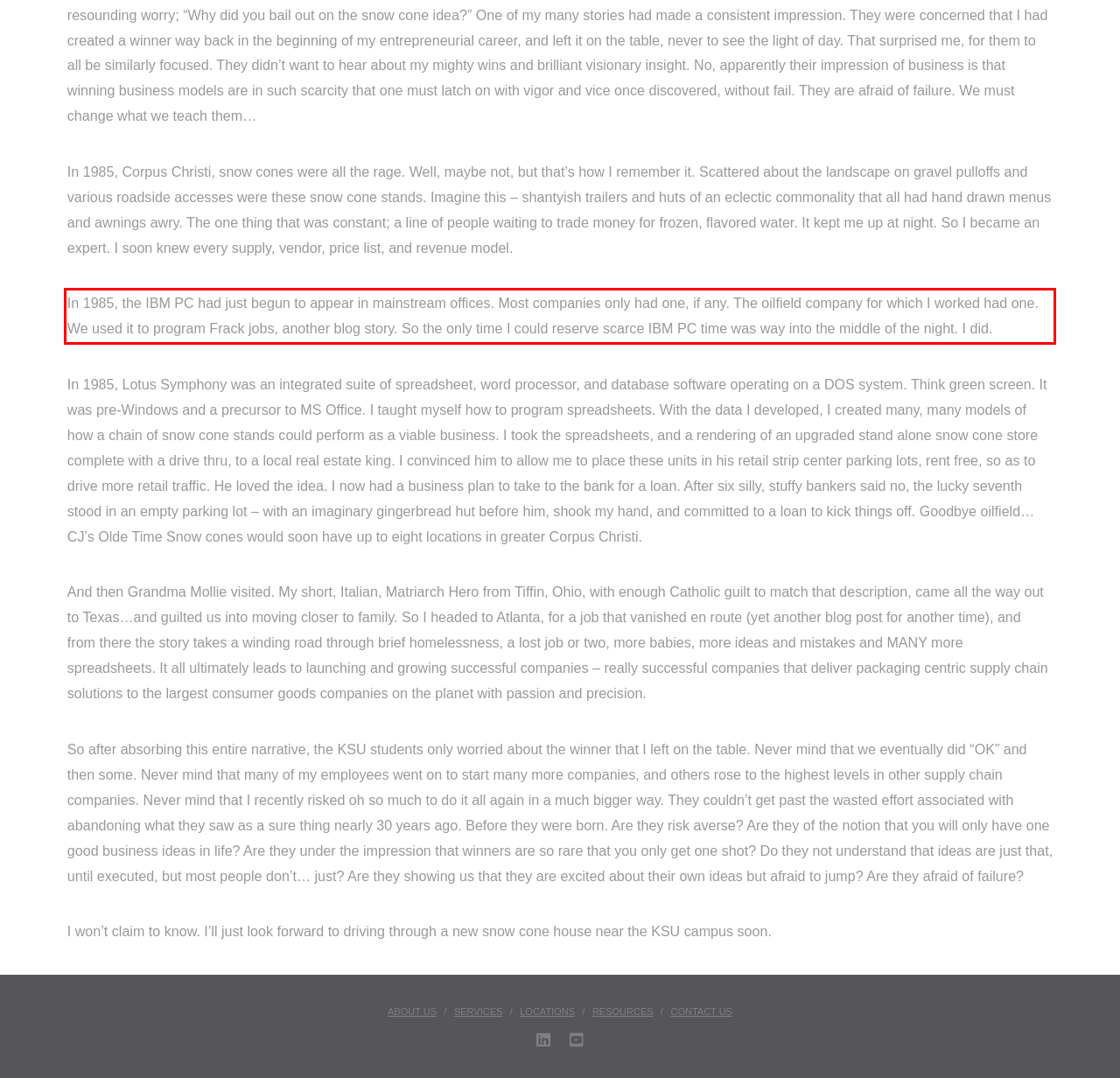Identify the text within the red bounding box on the webpage screenshot and generate the extracted text content.

In 1985, the IBM PC had just begun to appear in mainstream offices. Most companies only had one, if any. The oilfield company for which I worked had one. We used it to program Frack jobs, another blog story. So the only time I could reserve scarce IBM PC time was way into the middle of the night. I did.